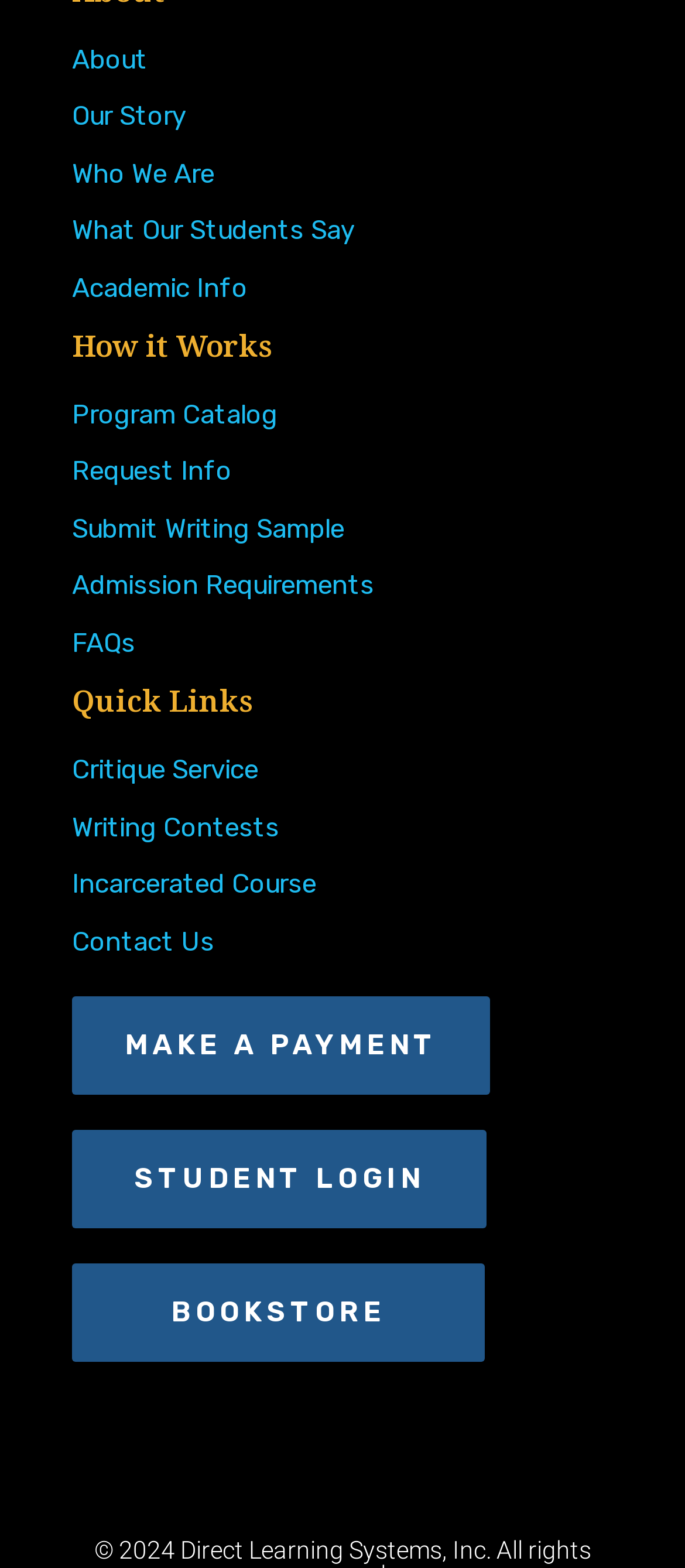Kindly determine the bounding box coordinates of the area that needs to be clicked to fulfill this instruction: "Click on Dumps SPS Vce".

None